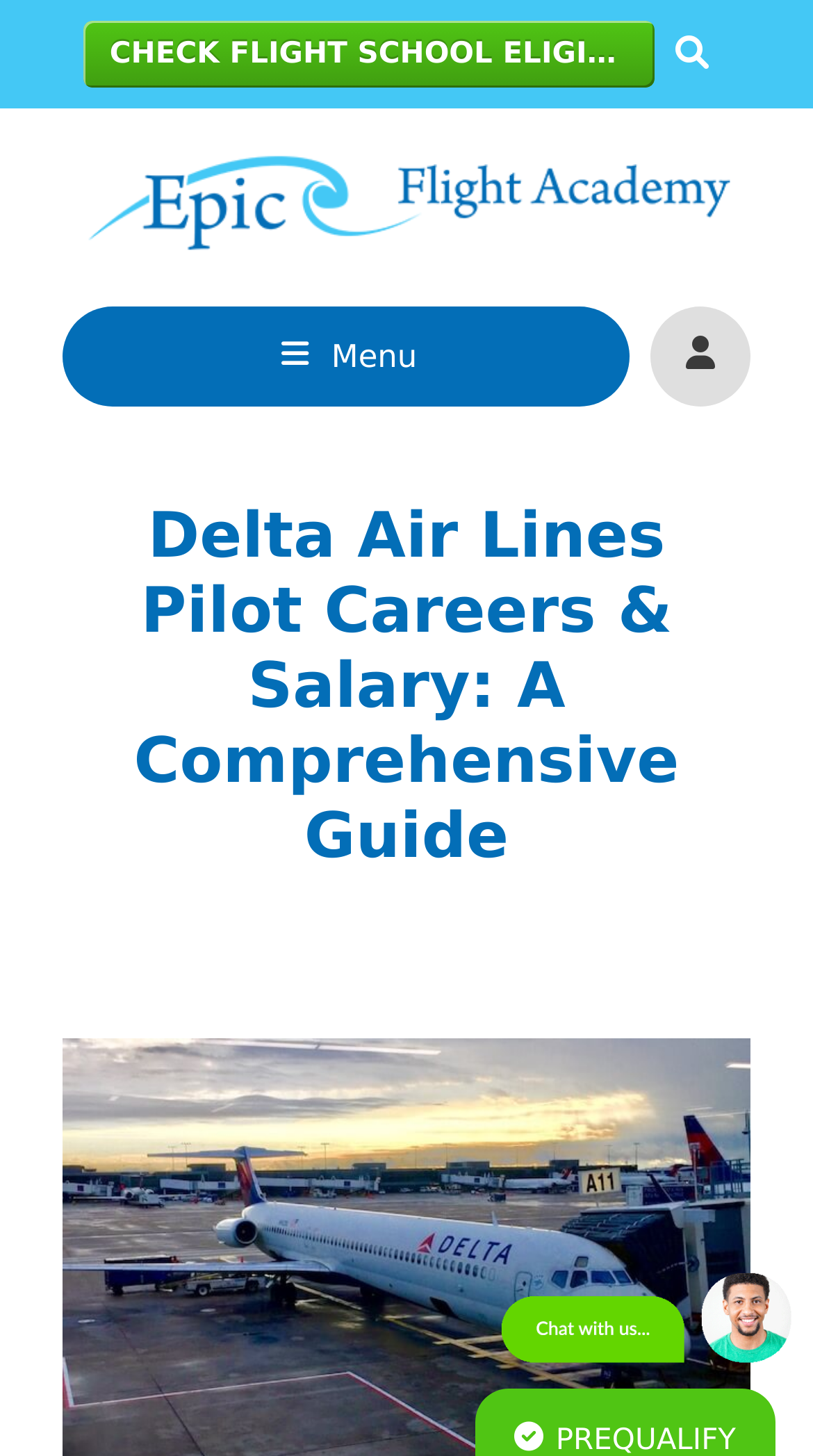Identify the webpage's primary heading and generate its text.

Delta Air Lines Pilot Careers & Salary: A Comprehensive Guide